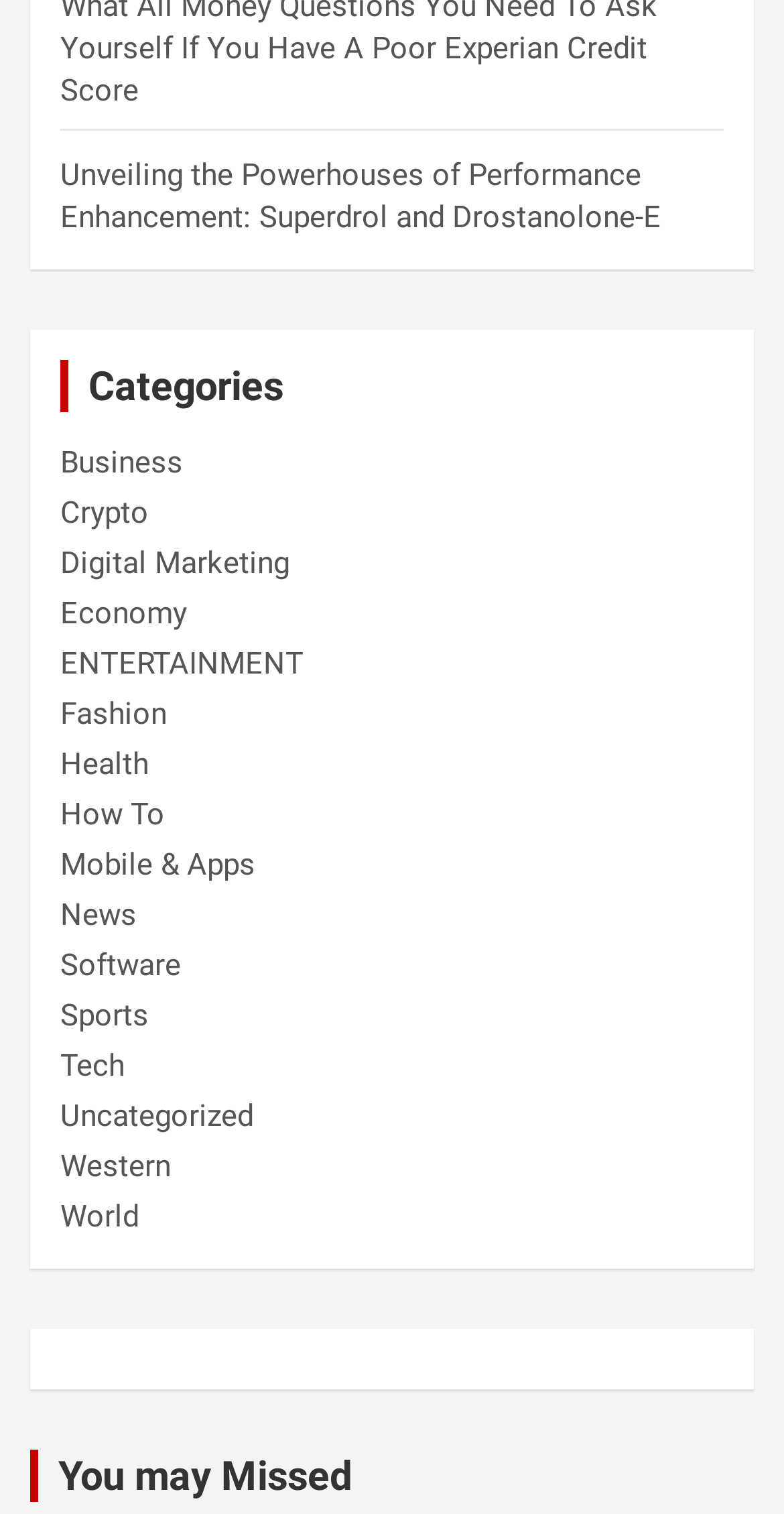Please specify the bounding box coordinates of the region to click in order to perform the following instruction: "Read the article about 'Superdrol and Drostanolone-E'".

[0.077, 0.104, 0.844, 0.156]